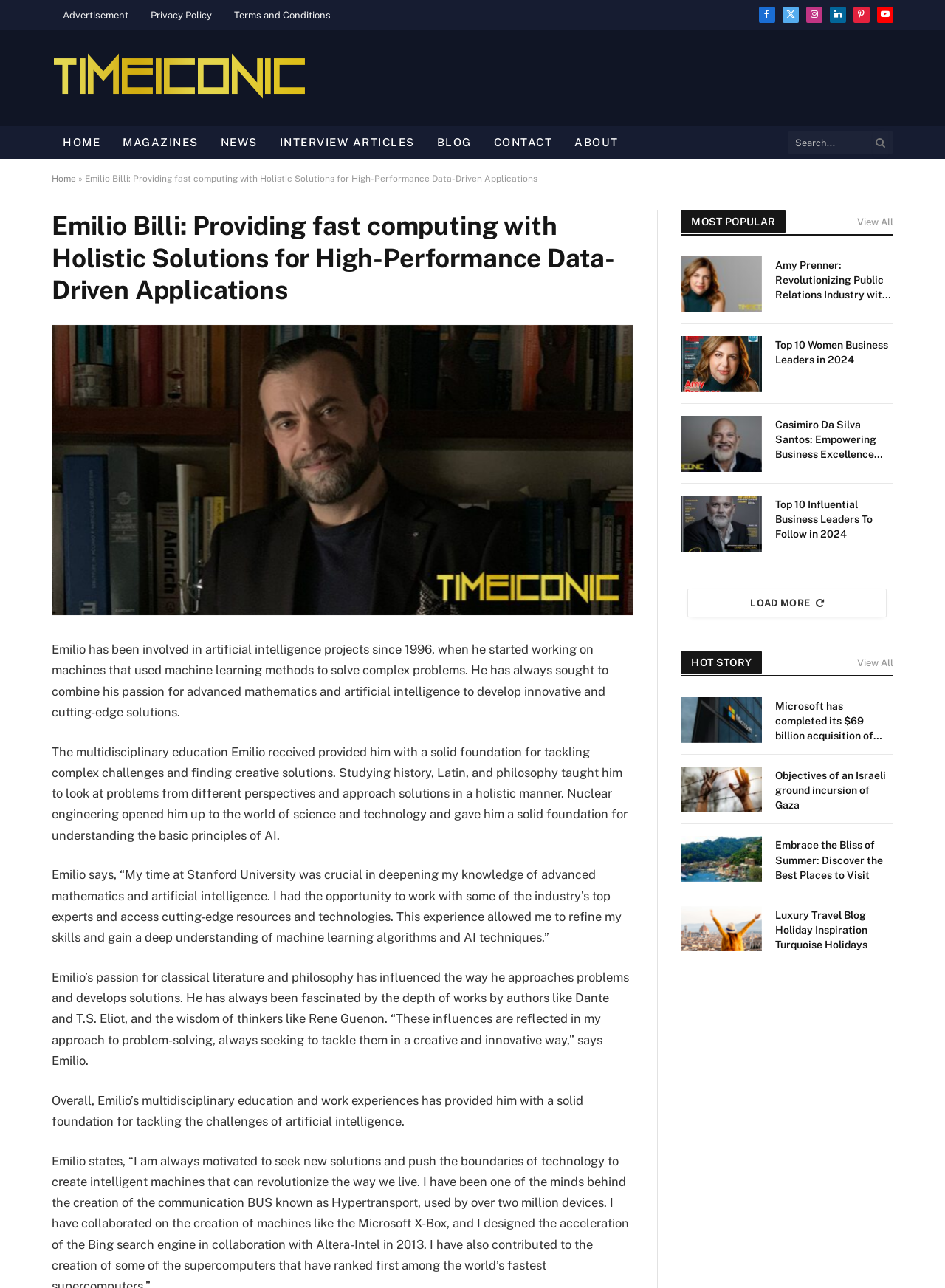Could you highlight the region that needs to be clicked to execute the instruction: "Load more articles"?

[0.727, 0.457, 0.938, 0.48]